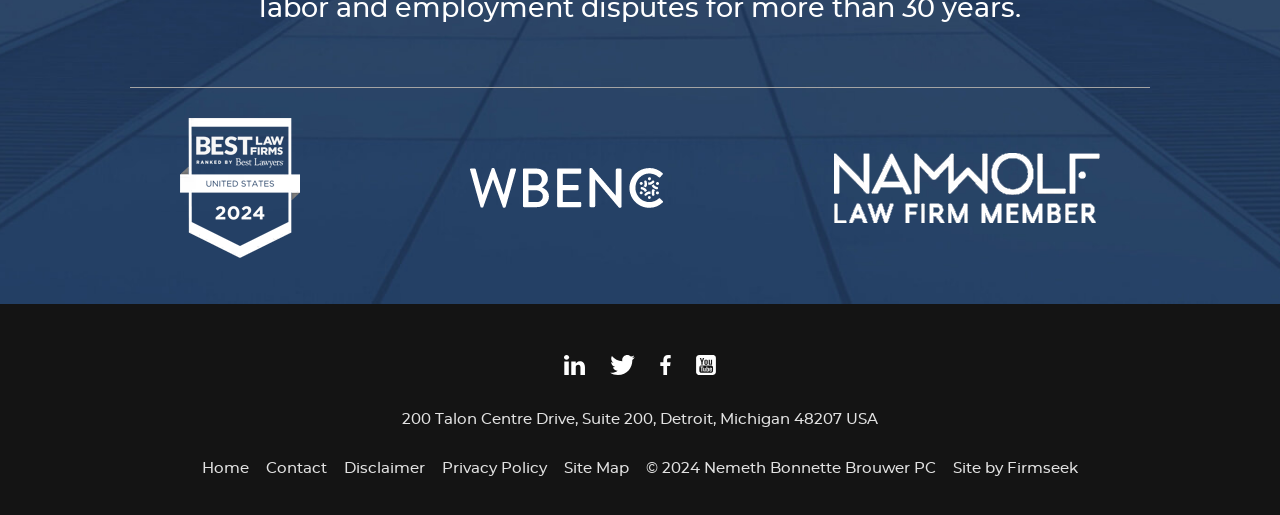Please specify the bounding box coordinates of the clickable region to carry out the following instruction: "Click on Home". The coordinates should be four float numbers between 0 and 1, in the format [left, top, right, bottom].

[0.158, 0.895, 0.195, 0.925]